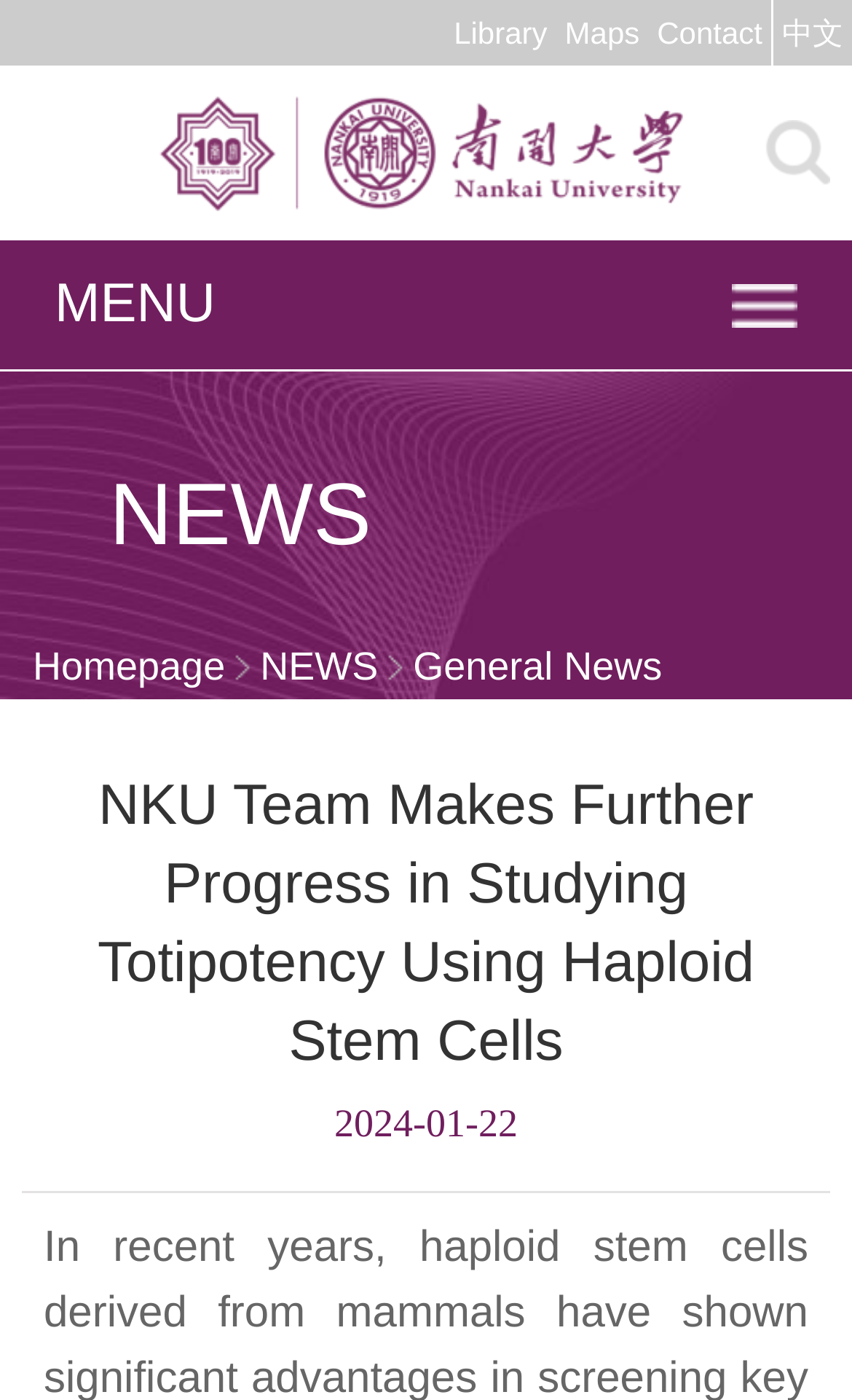Analyze the image and give a detailed response to the question:
What is the text of the heading above the news article?

I looked at the heading element located above the news article and found that its text is 'NKU Team Makes Further Progress in Studying Totipotency Using Haploid Stem Cells'.